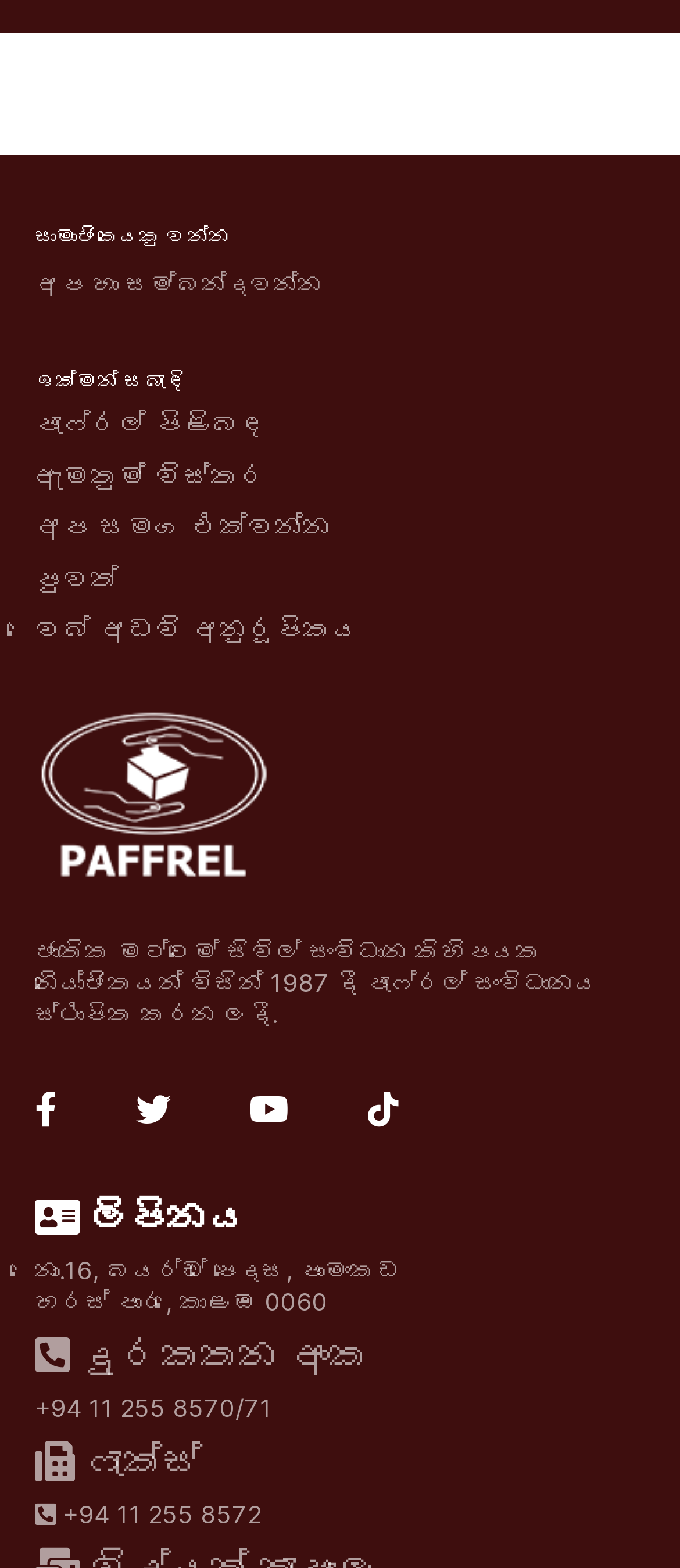Specify the bounding box coordinates of the element's area that should be clicked to execute the given instruction: "View popular celebrities". The coordinates should be four float numbers between 0 and 1, i.e., [left, top, right, bottom].

None